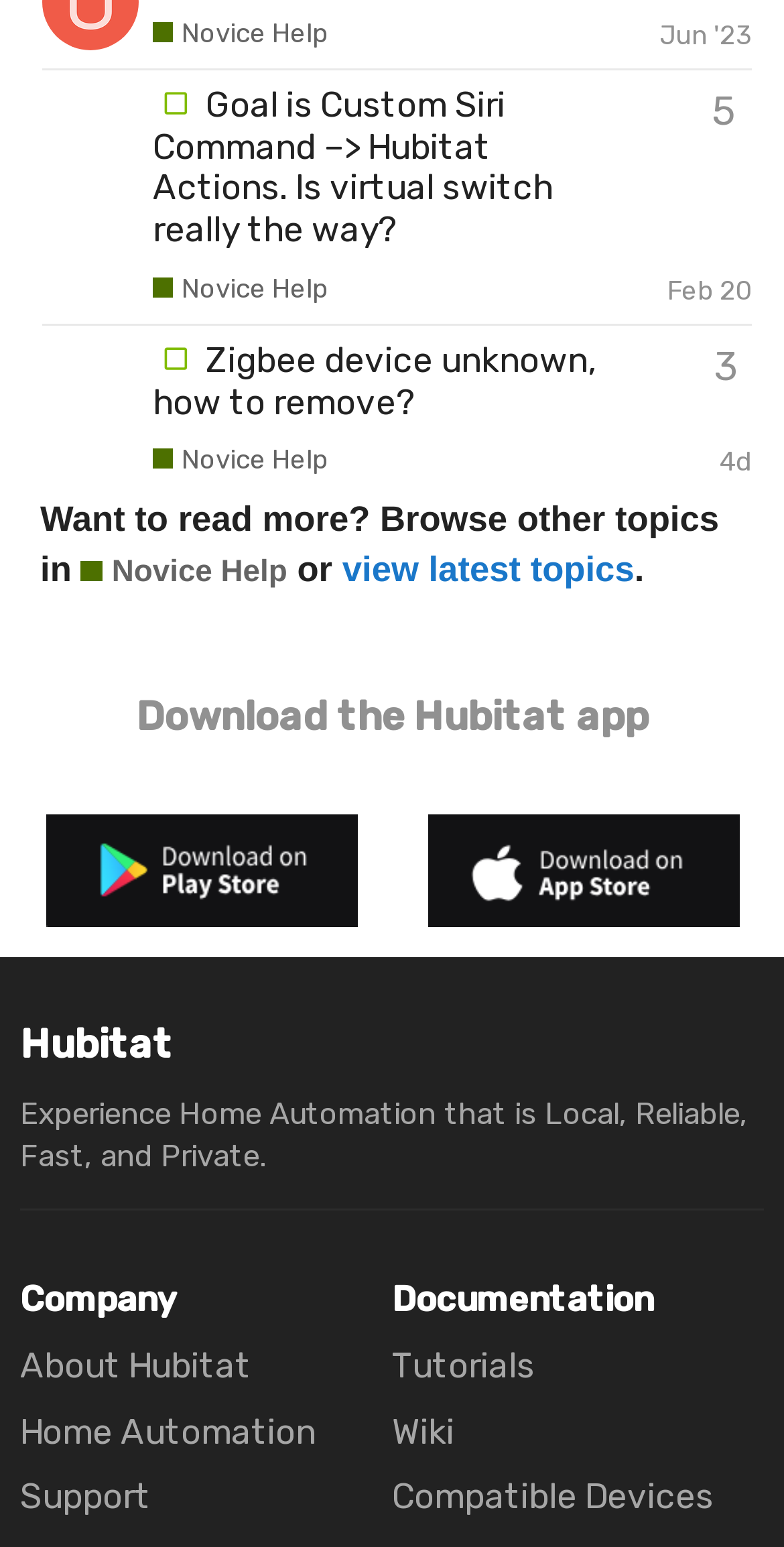Find the bounding box coordinates of the element to click in order to complete the given instruction: "Browse Novice Help topics."

[0.104, 0.356, 0.367, 0.384]